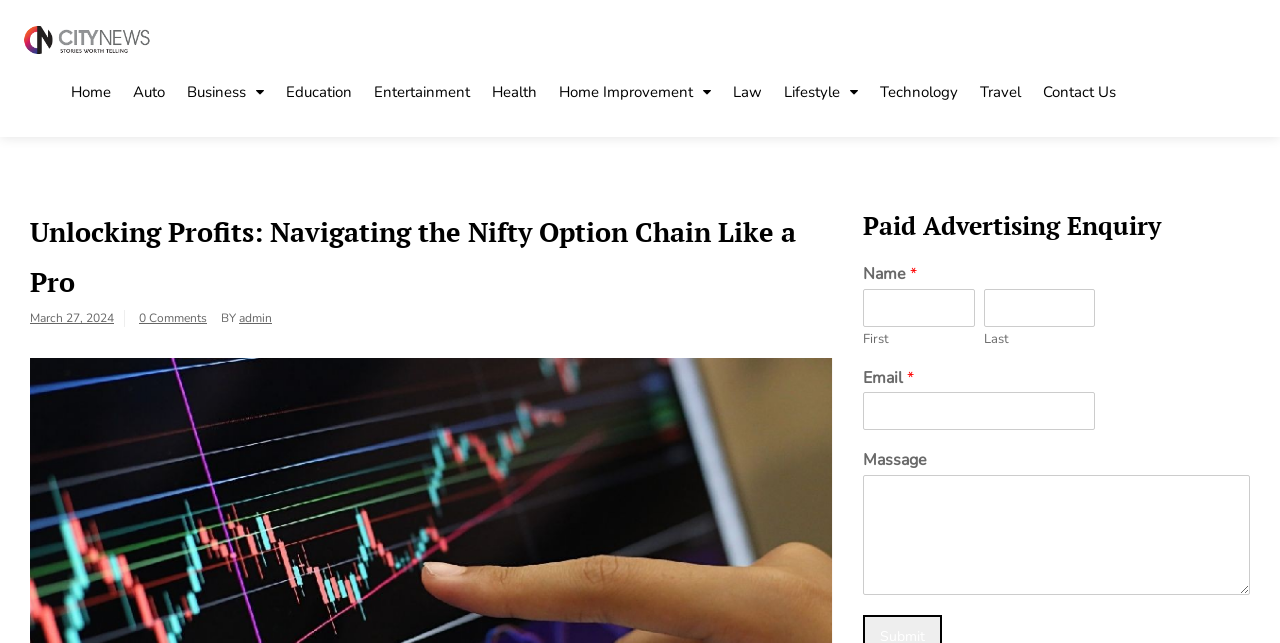What is the author of the article?
Please describe in detail the information shown in the image to answer the question.

I found the answer by looking at the article metadata, where it says 'BY admin', which suggests that 'admin' is the author of the article.